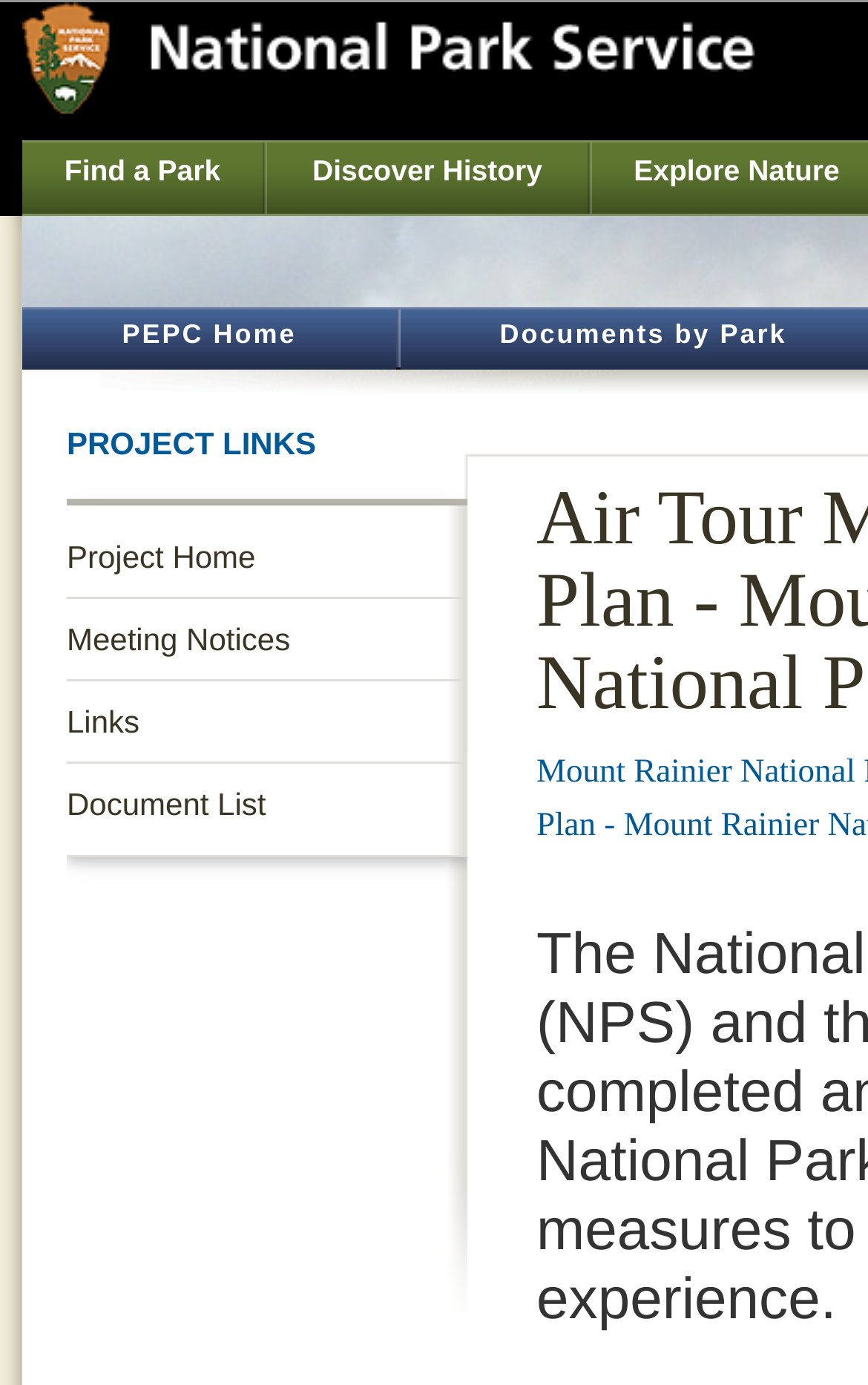Identify the bounding box coordinates of the clickable section necessary to follow the following instruction: "Access document list". The coordinates should be presented as four float numbers from 0 to 1, i.e., [left, top, right, bottom].

[0.077, 0.566, 0.538, 0.595]